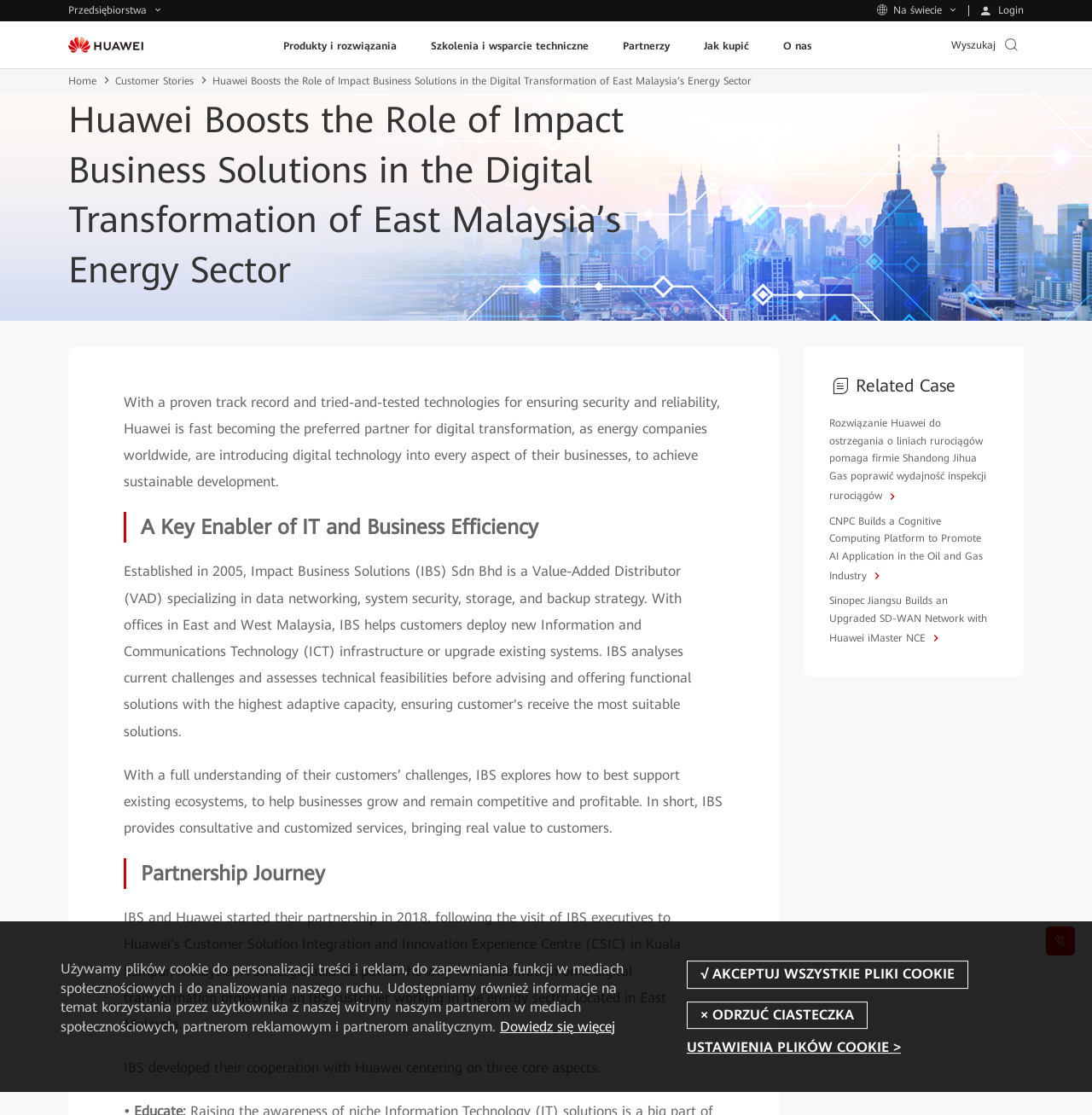Identify the bounding box coordinates for the element you need to click to achieve the following task: "Learn more about Huawei's partnership with IBS". Provide the bounding box coordinates as four float numbers between 0 and 1, in the form [left, top, right, bottom].

[0.113, 0.816, 0.623, 0.926]